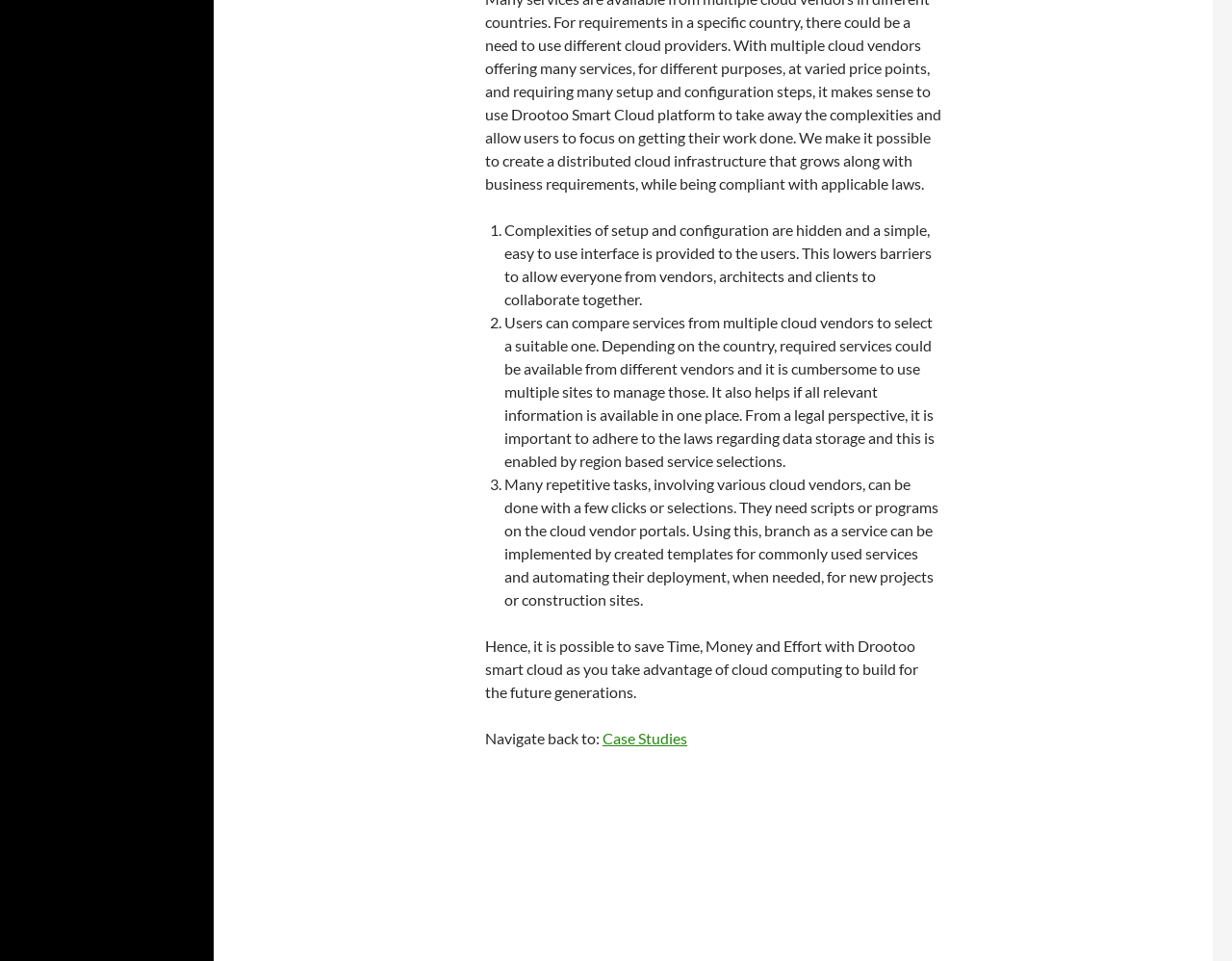Please give a short response to the question using one word or a phrase:
What can be implemented using Drootoo smart cloud?

Branch as a service